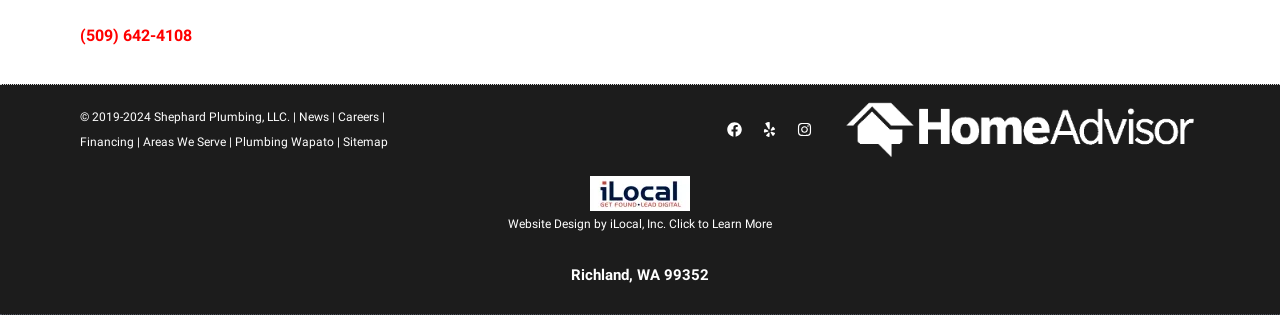Find the bounding box coordinates for the HTML element described as: "Plumbing Wapato". The coordinates should consist of four float values between 0 and 1, i.e., [left, top, right, bottom].

[0.184, 0.428, 0.261, 0.473]